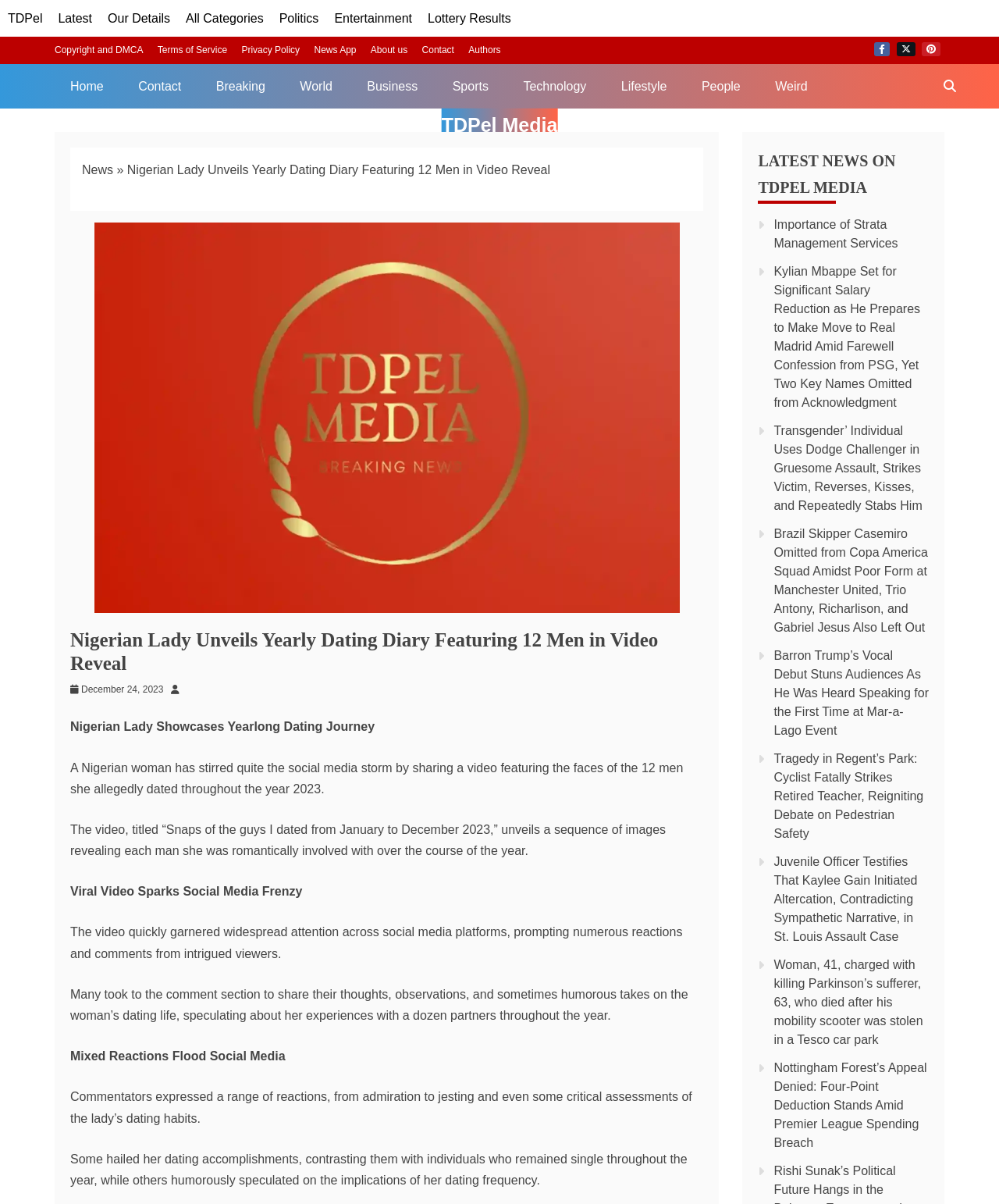What is the title of the video shared by the Nigerian lady?
Respond to the question with a single word or phrase according to the image.

Snaps of the guys I dated from January to December 2023